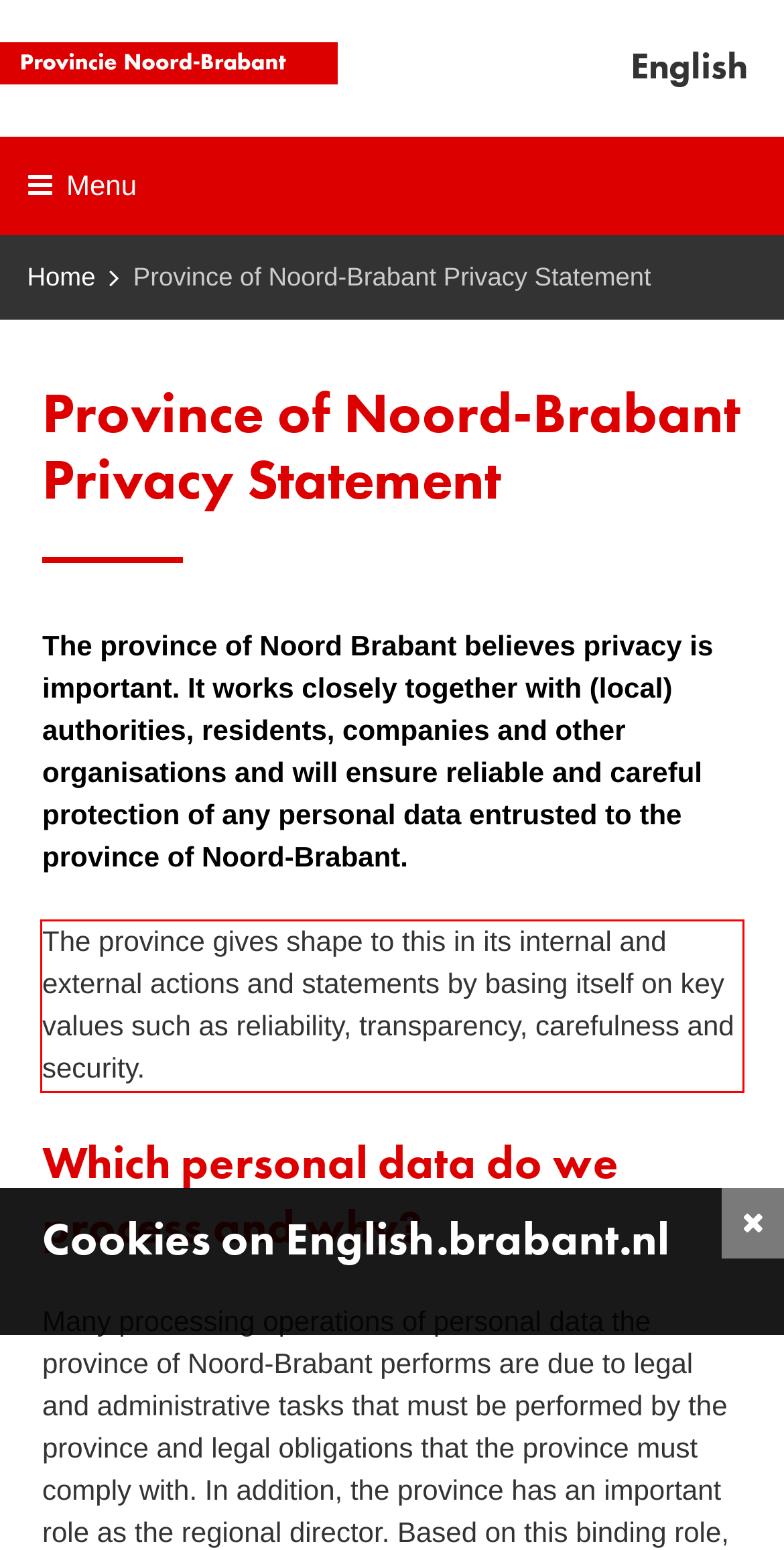Locate the red bounding box in the provided webpage screenshot and use OCR to determine the text content inside it.

The province gives shape to this in its internal and external actions and statements by basing itself on key values such as reliability, transparency, carefulness and security.